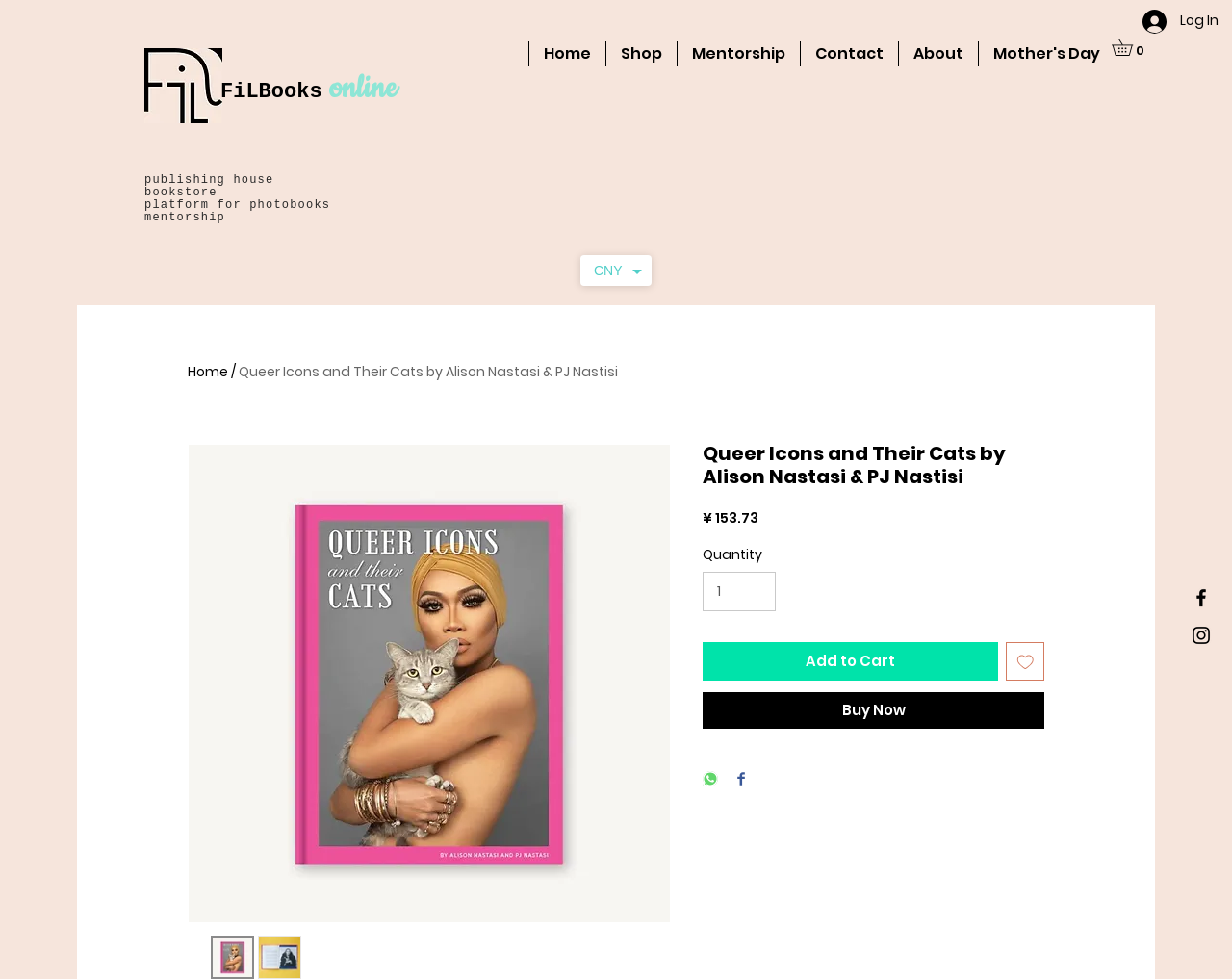Given the description of a UI element: "online", identify the bounding box coordinates of the matching element in the webpage screenshot.

[0.267, 0.06, 0.328, 0.112]